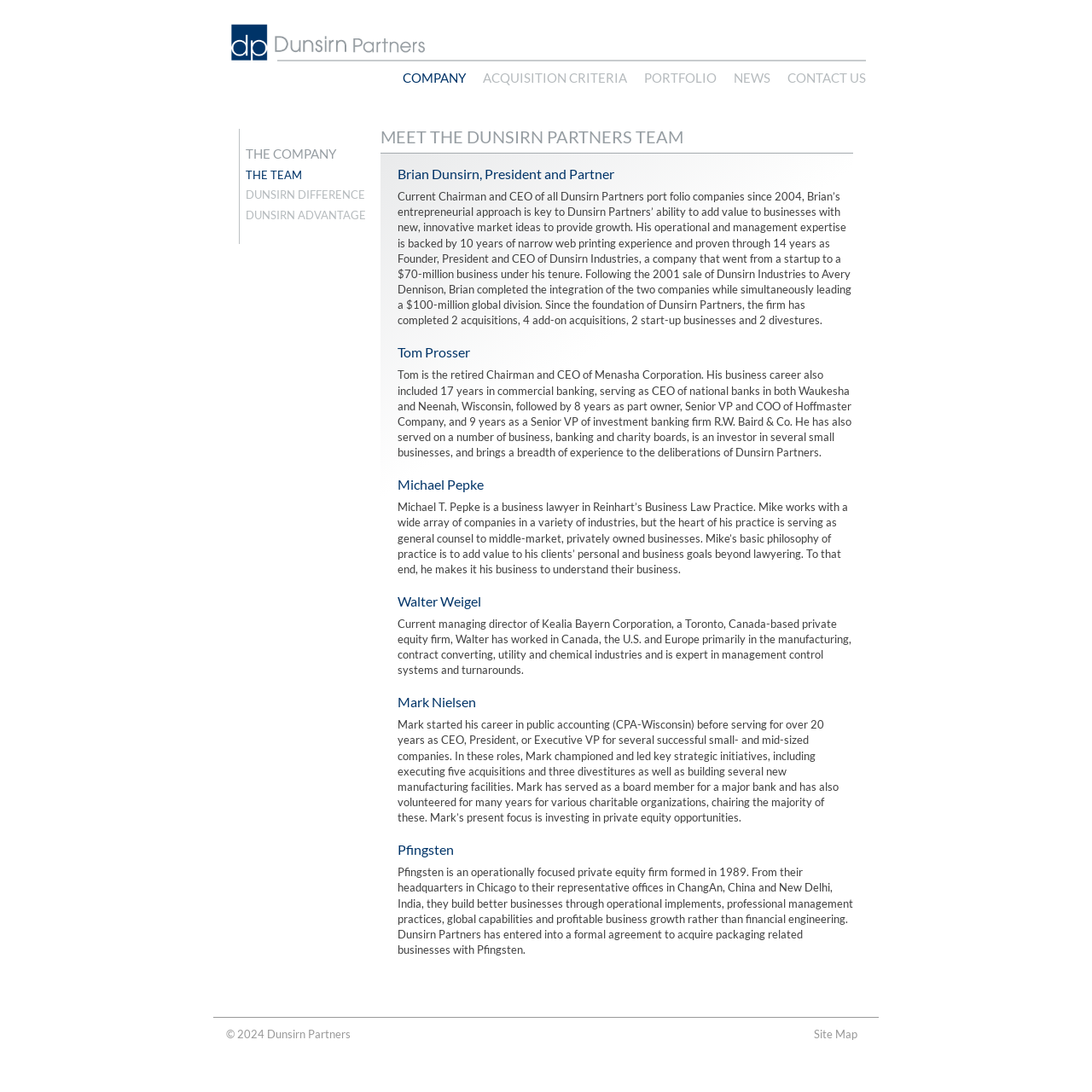Please give a succinct answer to the question in one word or phrase:
What is the name of the private equity firm mentioned?

Pfingsten